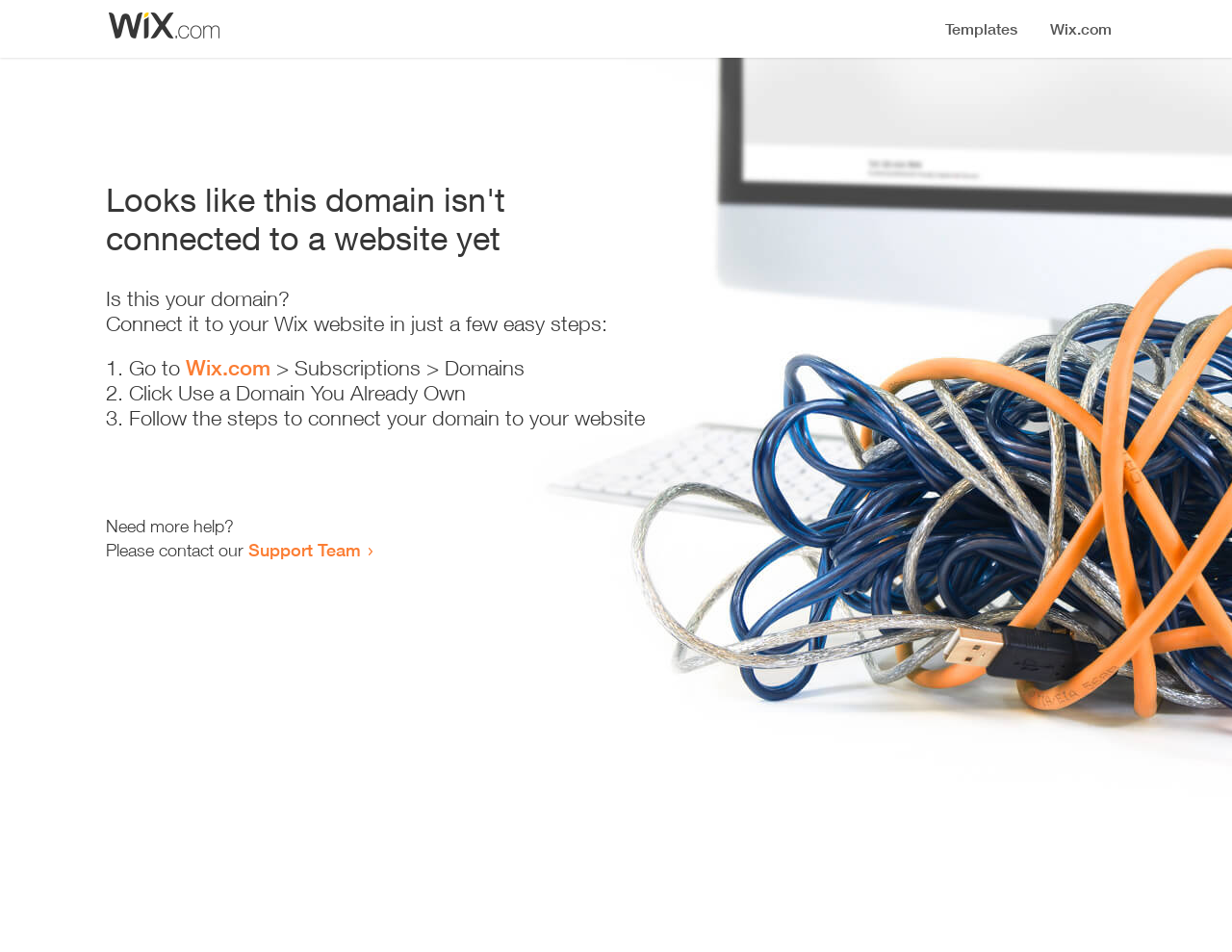Write an elaborate caption that captures the essence of the webpage.

The webpage appears to be an error page, indicating that a domain is not connected to a website yet. At the top, there is a small image, followed by a heading that states the error message. Below the heading, there is a series of instructions to connect the domain to a Wix website. 

The instructions are presented in a step-by-step format, with three numbered list items. The first step is to go to Wix.com, followed by a link to the website. The second step is to click "Use a Domain You Already Own", and the third step is to follow the instructions to connect the domain to the website. 

At the bottom of the page, there is a message offering additional help, with a link to the Support Team for those who need further assistance.